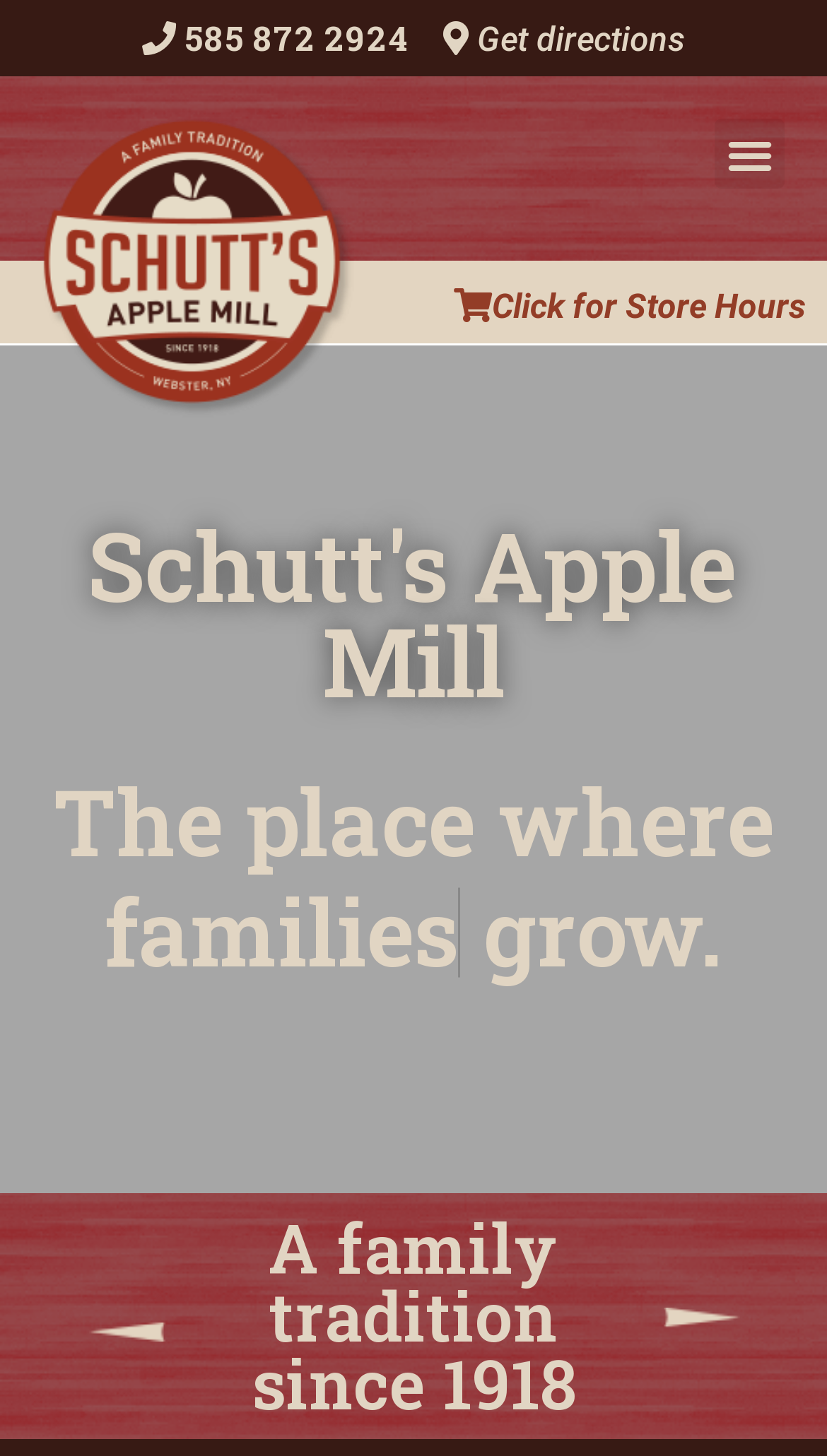Generate the title text from the webpage.

A Year Around Destination